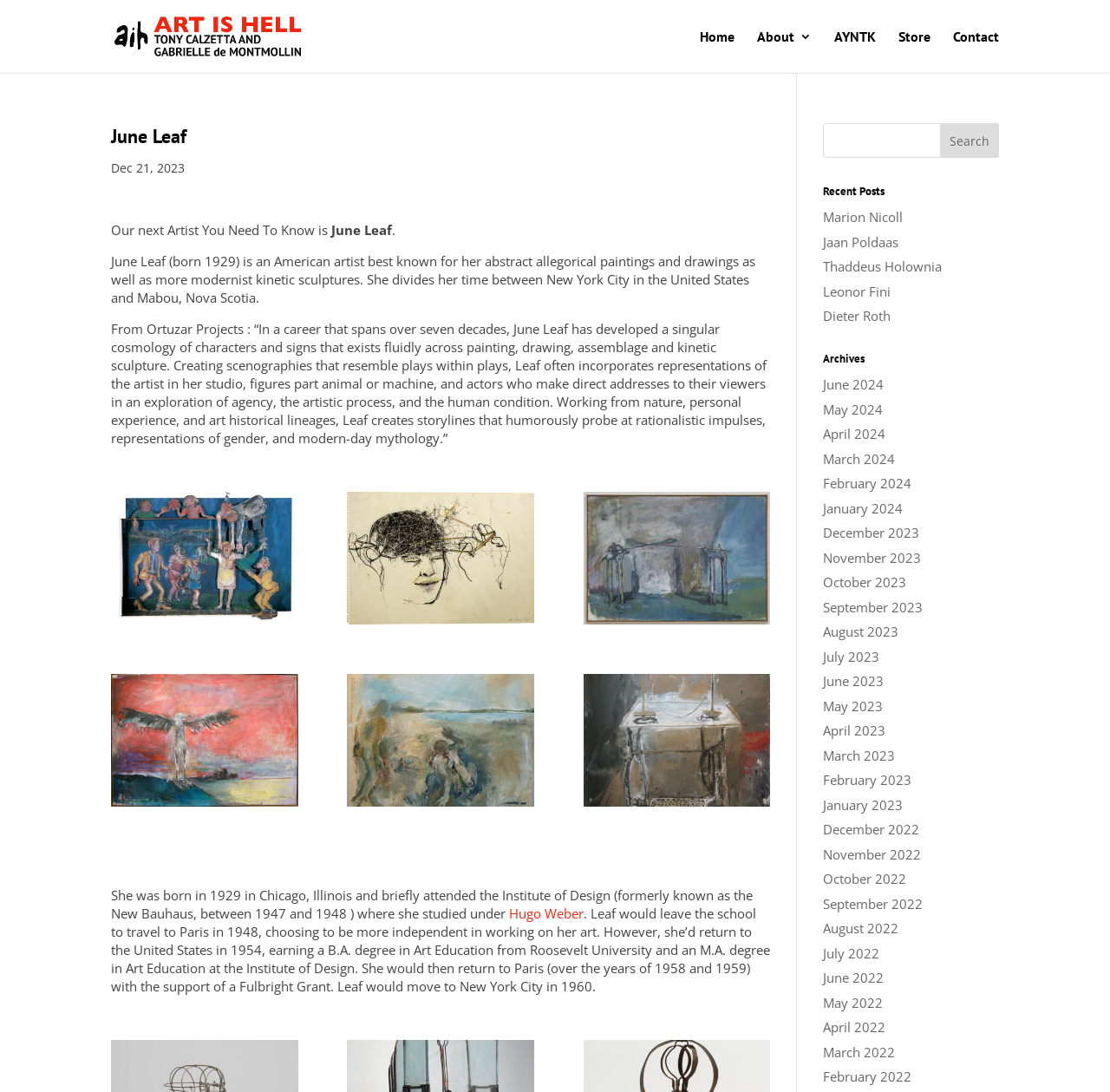Show the bounding box coordinates of the element that should be clicked to complete the task: "Click on the 'Home' link".

[0.63, 0.028, 0.662, 0.067]